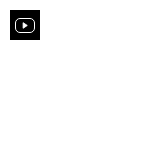Reply to the question below using a single word or brief phrase:
What is the likely tone of the article?

Emotional or significant